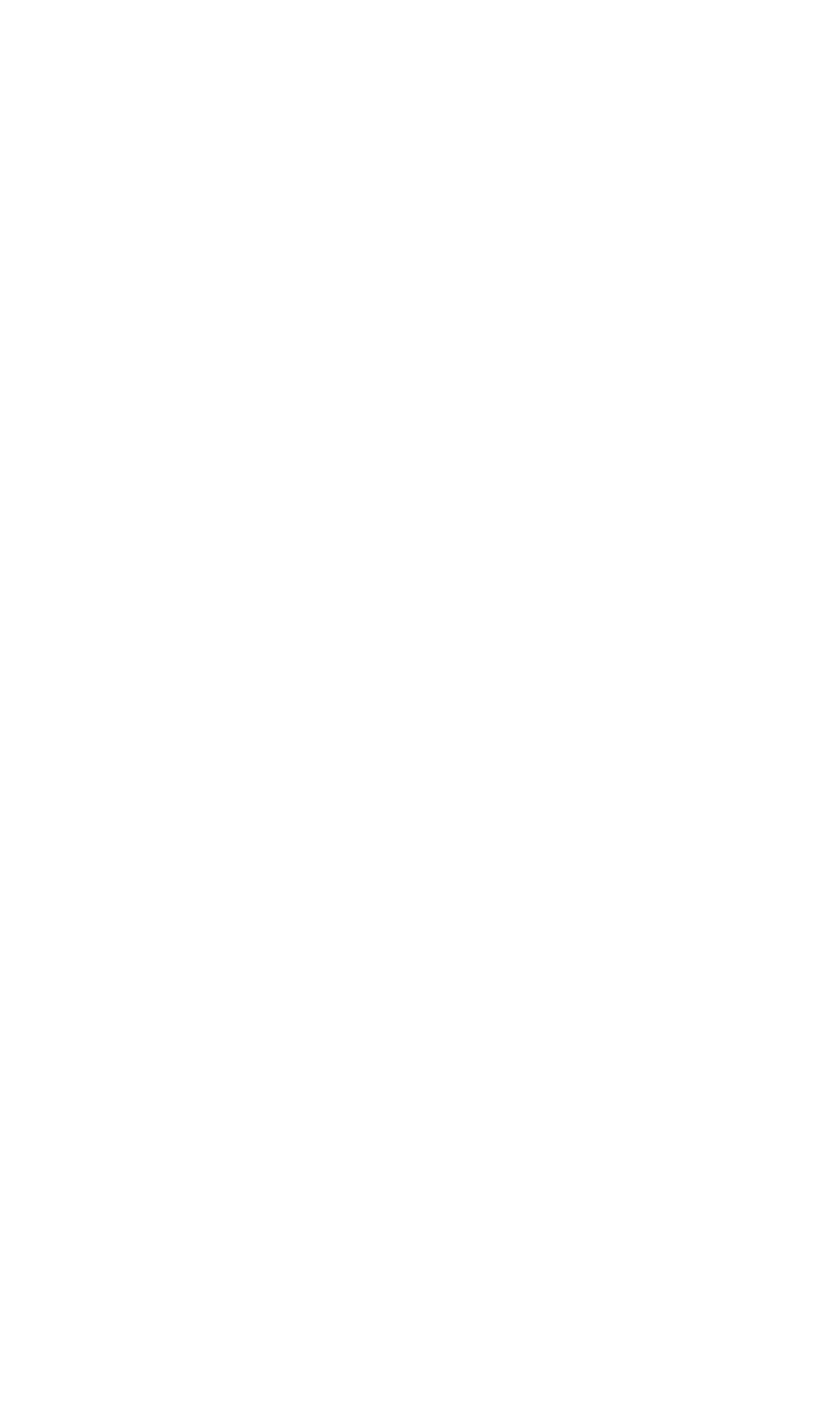Use the details in the image to answer the question thoroughly: 
How many social media links are available?

There are two social media links available on the webpage, which are Twitter and Linkedin, represented by their respective icons at coordinates [0.405, 0.418, 0.495, 0.472] and [0.523, 0.418, 0.613, 0.472].